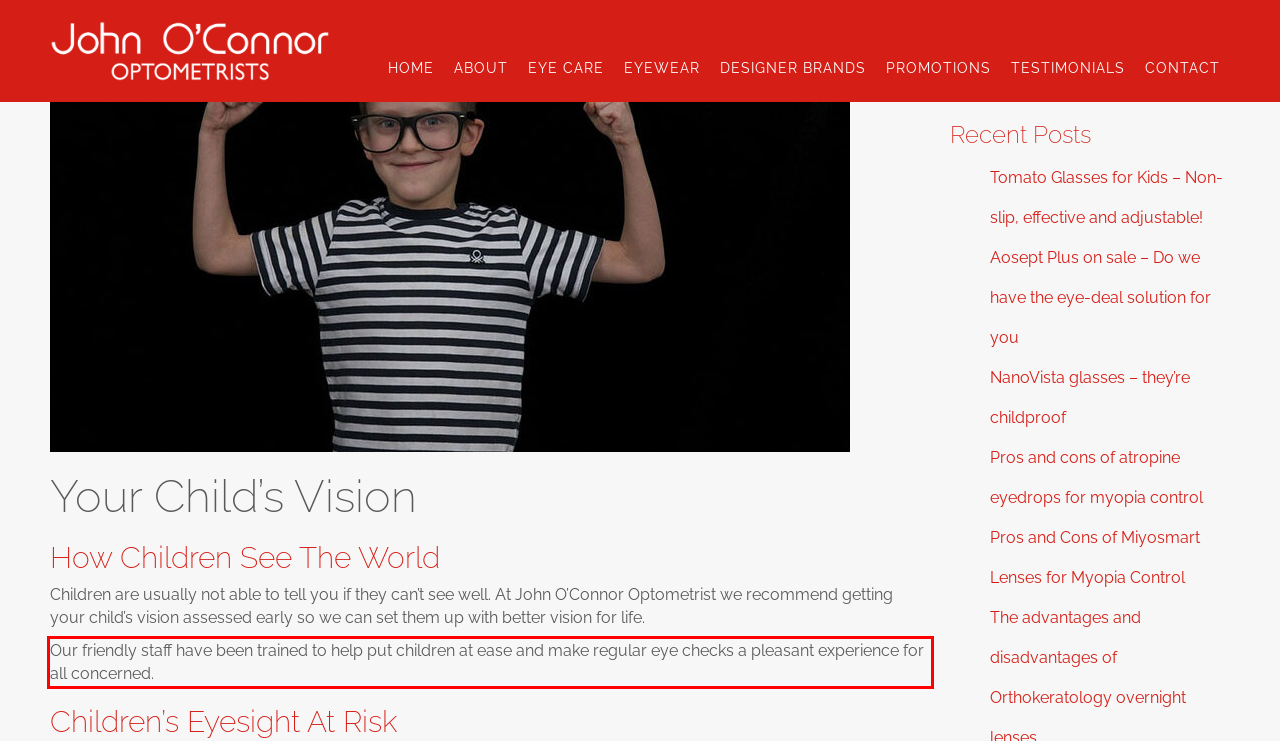Please examine the webpage screenshot and extract the text within the red bounding box using OCR.

Our friendly staff have been trained to help put children at ease and make regular eye checks a pleasant experience for all concerned.